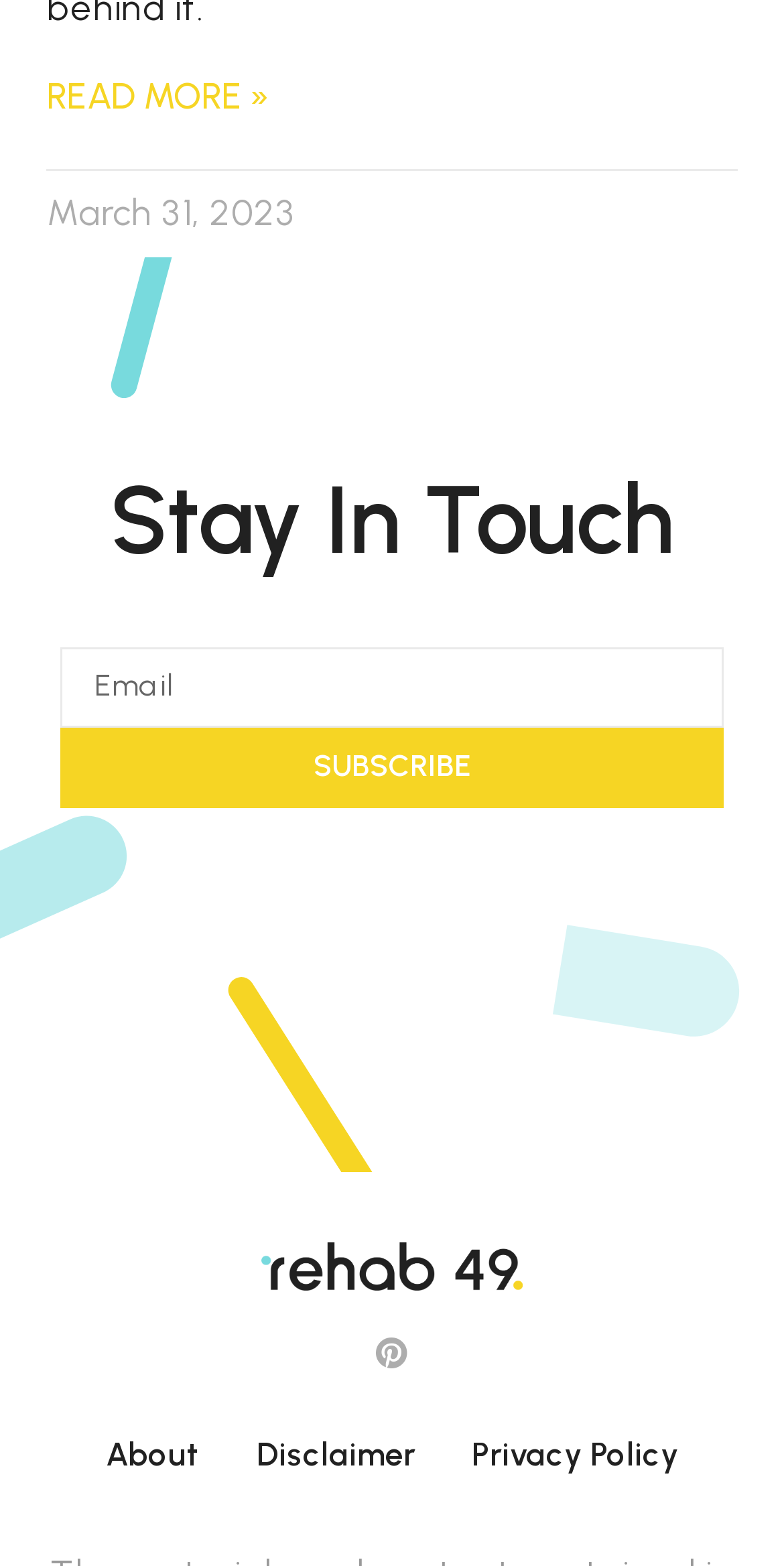Identify the bounding box of the UI element that matches this description: "acquarello".

None